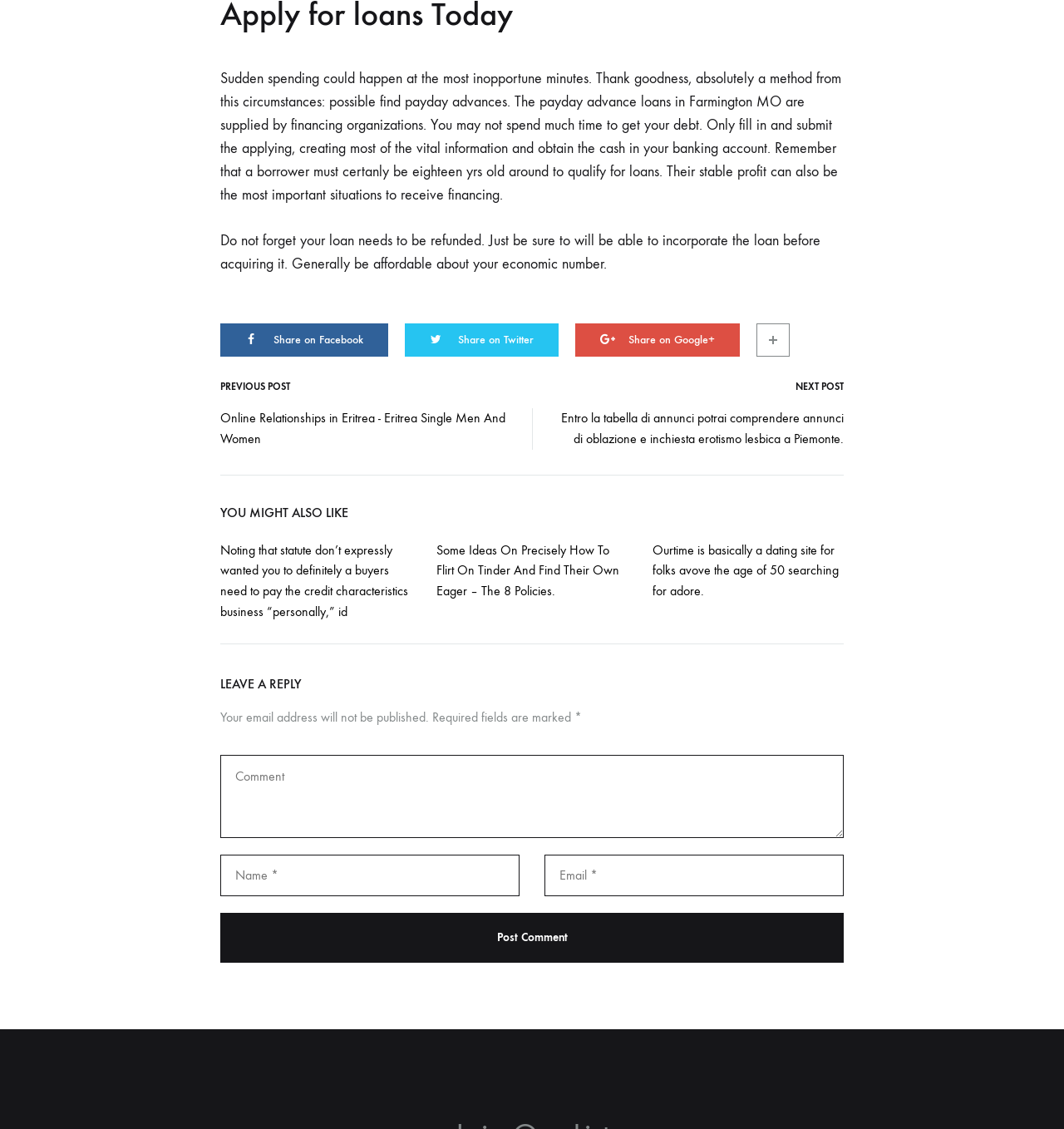Could you highlight the region that needs to be clicked to execute the instruction: "Read next post"?

[0.748, 0.337, 0.793, 0.348]